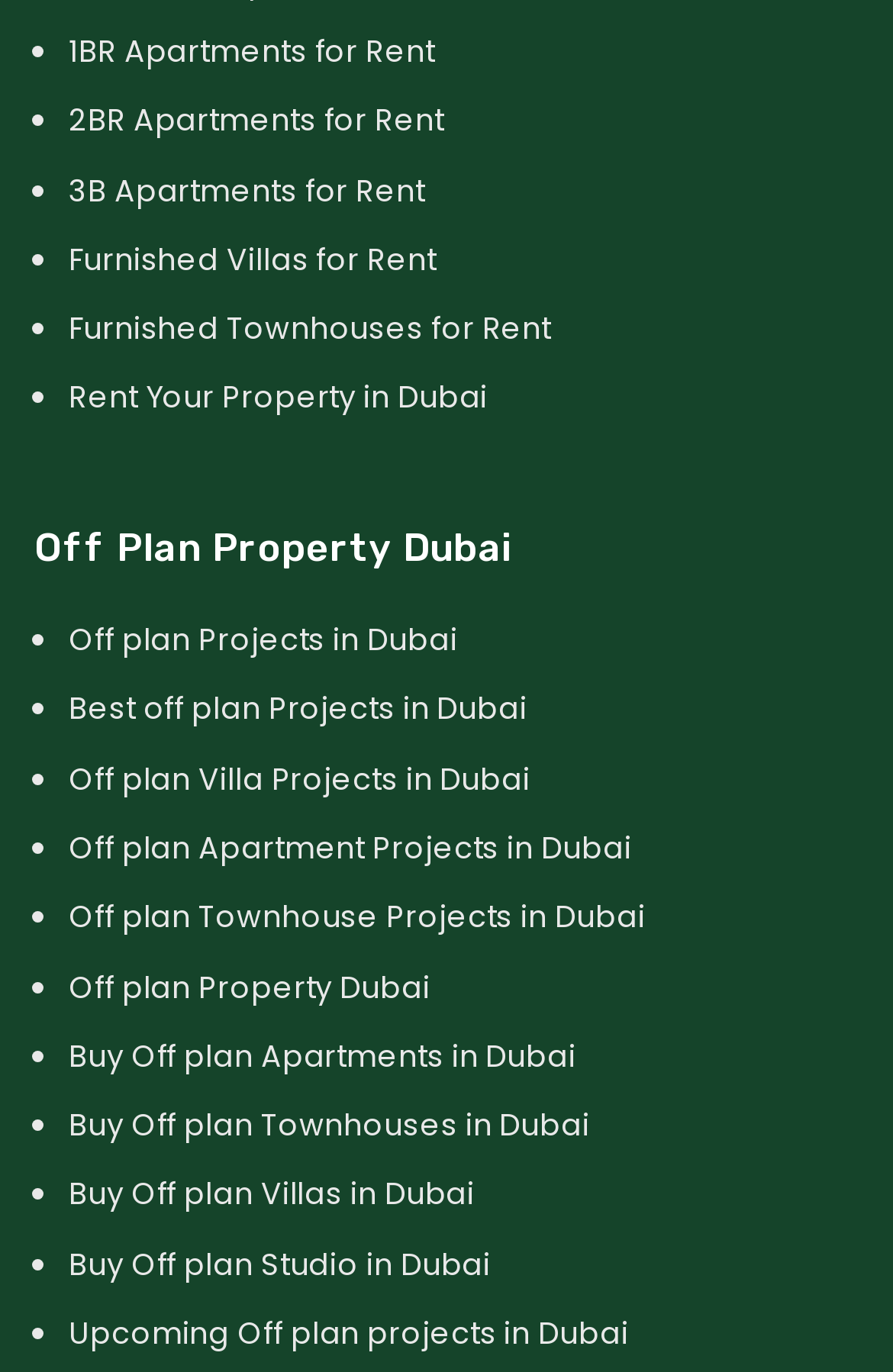Could you determine the bounding box coordinates of the clickable element to complete the instruction: "View Off plan Villa Projects in Dubai"? Provide the coordinates as four float numbers between 0 and 1, i.e., [left, top, right, bottom].

[0.077, 0.552, 0.594, 0.584]